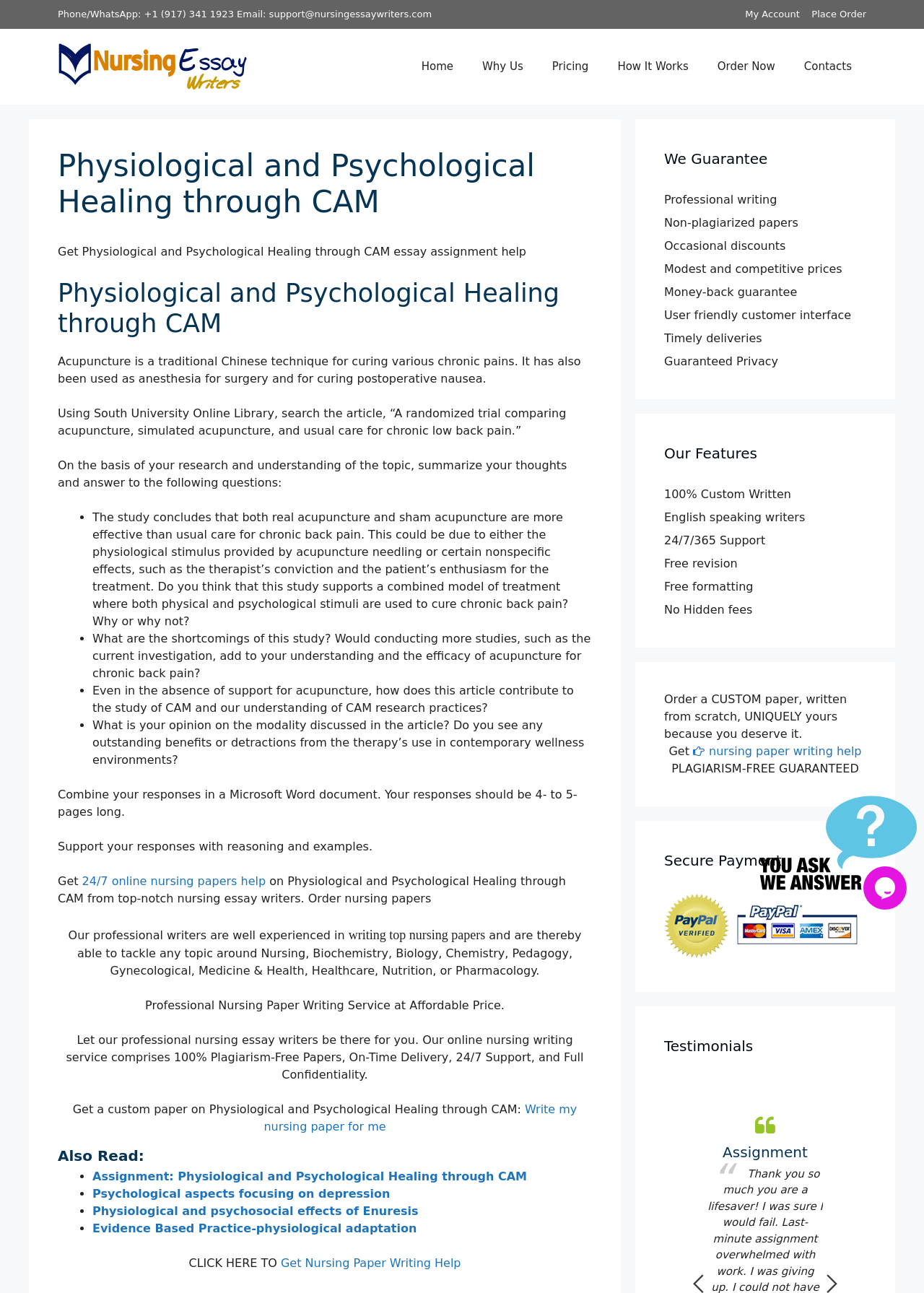Identify the bounding box coordinates for the element that needs to be clicked to fulfill this instruction: "Click My Account". Provide the coordinates in the format of four float numbers between 0 and 1: [left, top, right, bottom].

[0.806, 0.007, 0.865, 0.015]